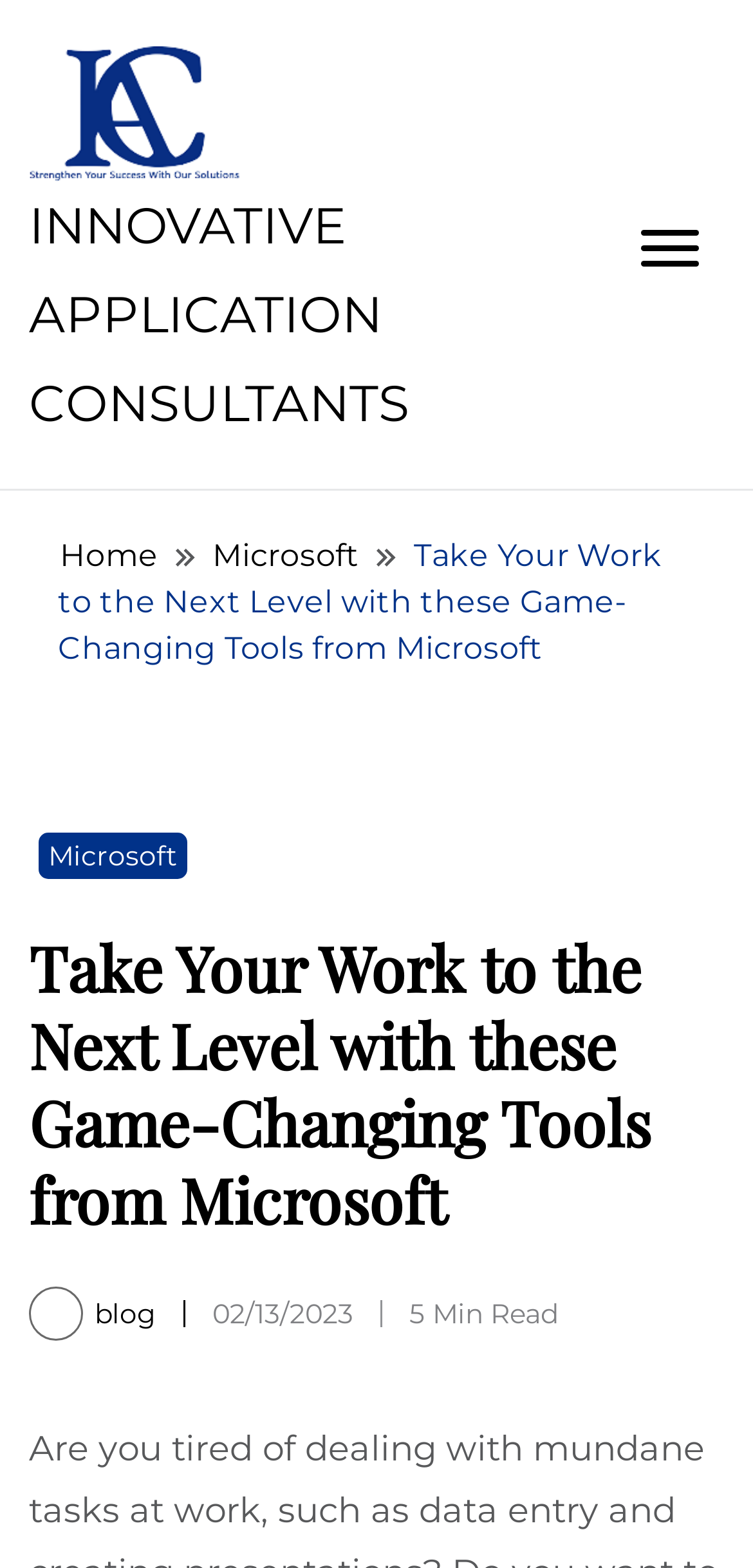Determine the primary headline of the webpage.

Take Your Work to the Next Level with these Game-Changing Tools from Microsoft